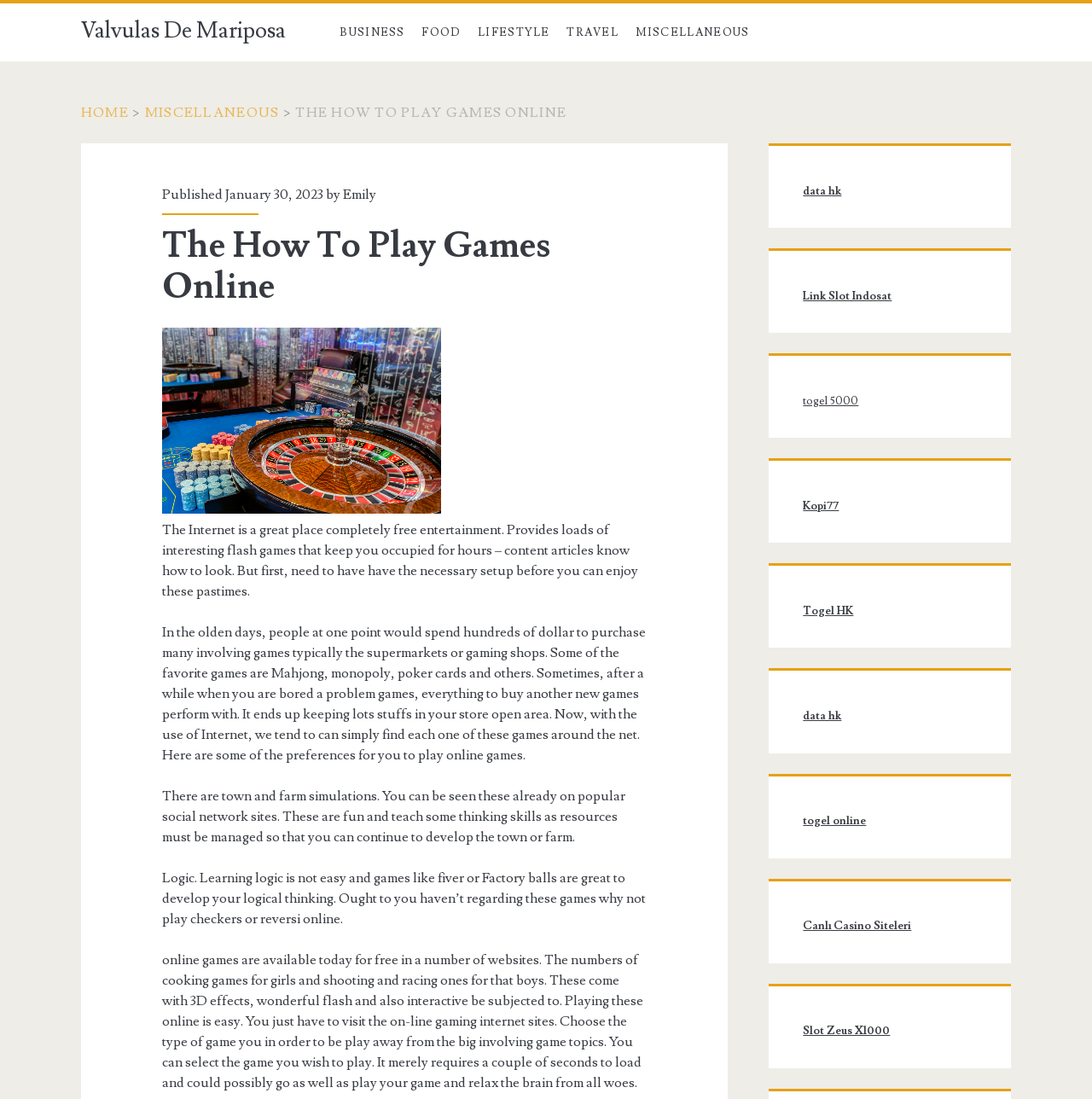Identify the bounding box coordinates for the element that needs to be clicked to fulfill this instruction: "Explore the 'MISCELLANEOUS' category". Provide the coordinates in the format of four float numbers between 0 and 1: [left, top, right, bottom].

[0.574, 0.003, 0.694, 0.056]